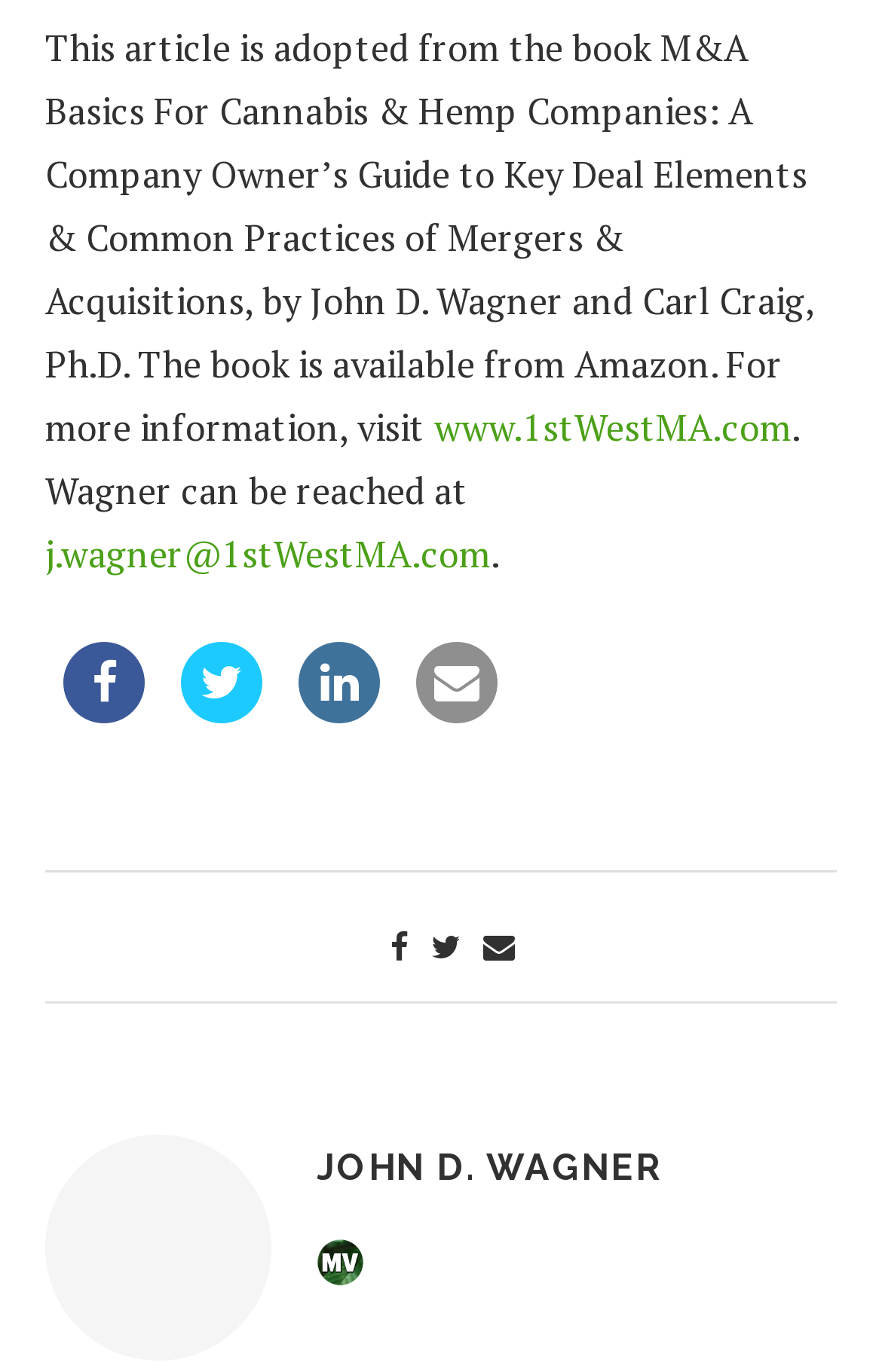Answer the following query concisely with a single word or phrase:
What is the name of the person mentioned in the heading?

JOHN D. WAGNER